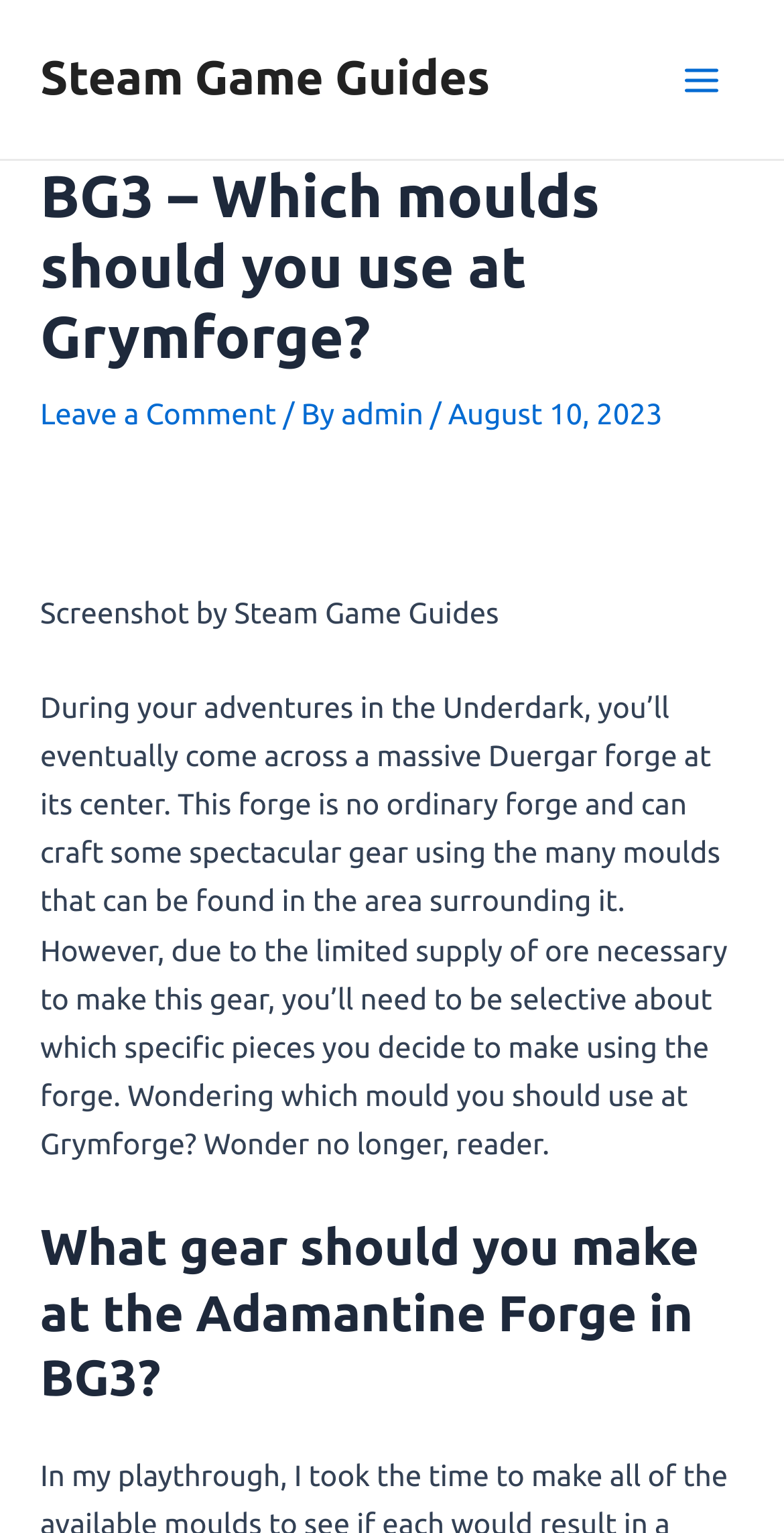Reply to the question with a single word or phrase:
What is the author of the article?

admin